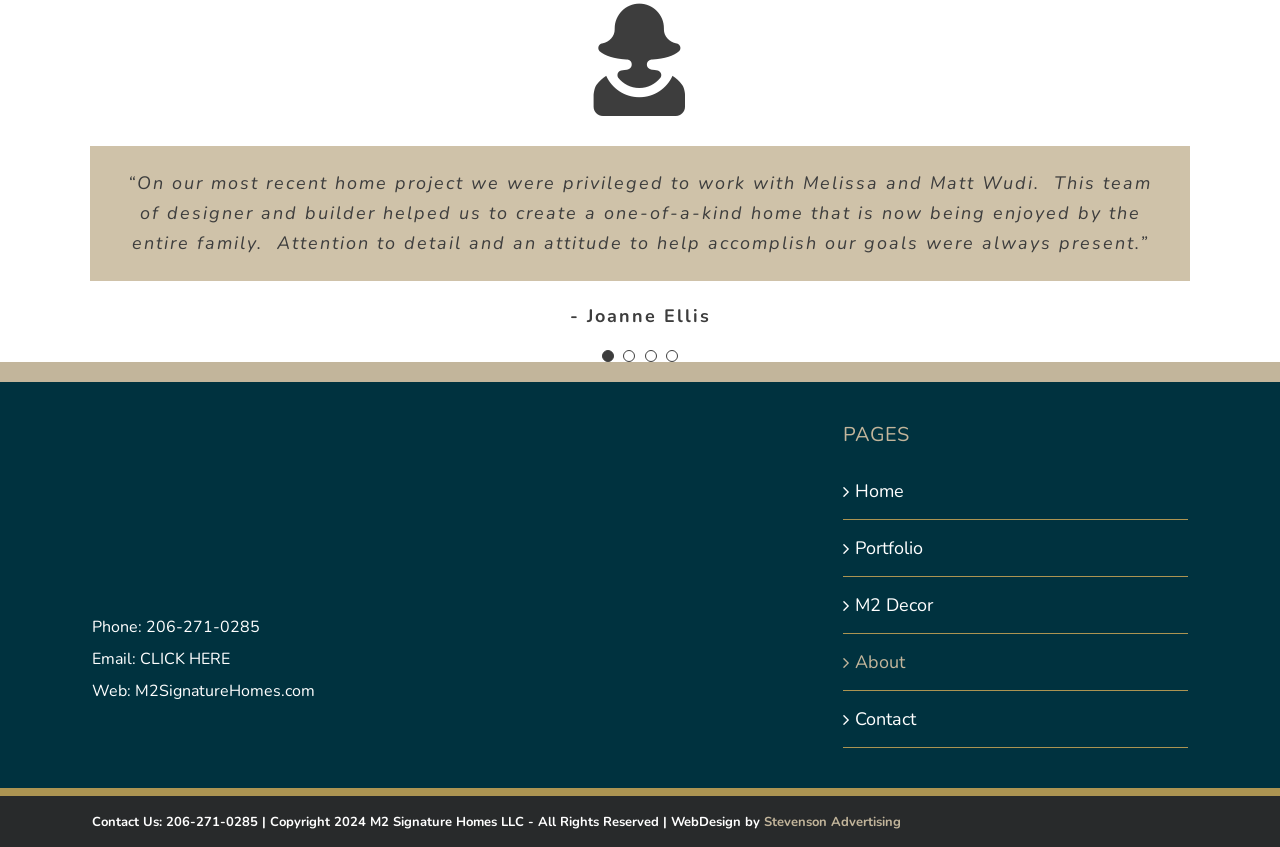Kindly determine the bounding box coordinates of the area that needs to be clicked to fulfill this instruction: "Click the 'Home' link".

[0.668, 0.559, 0.92, 0.601]